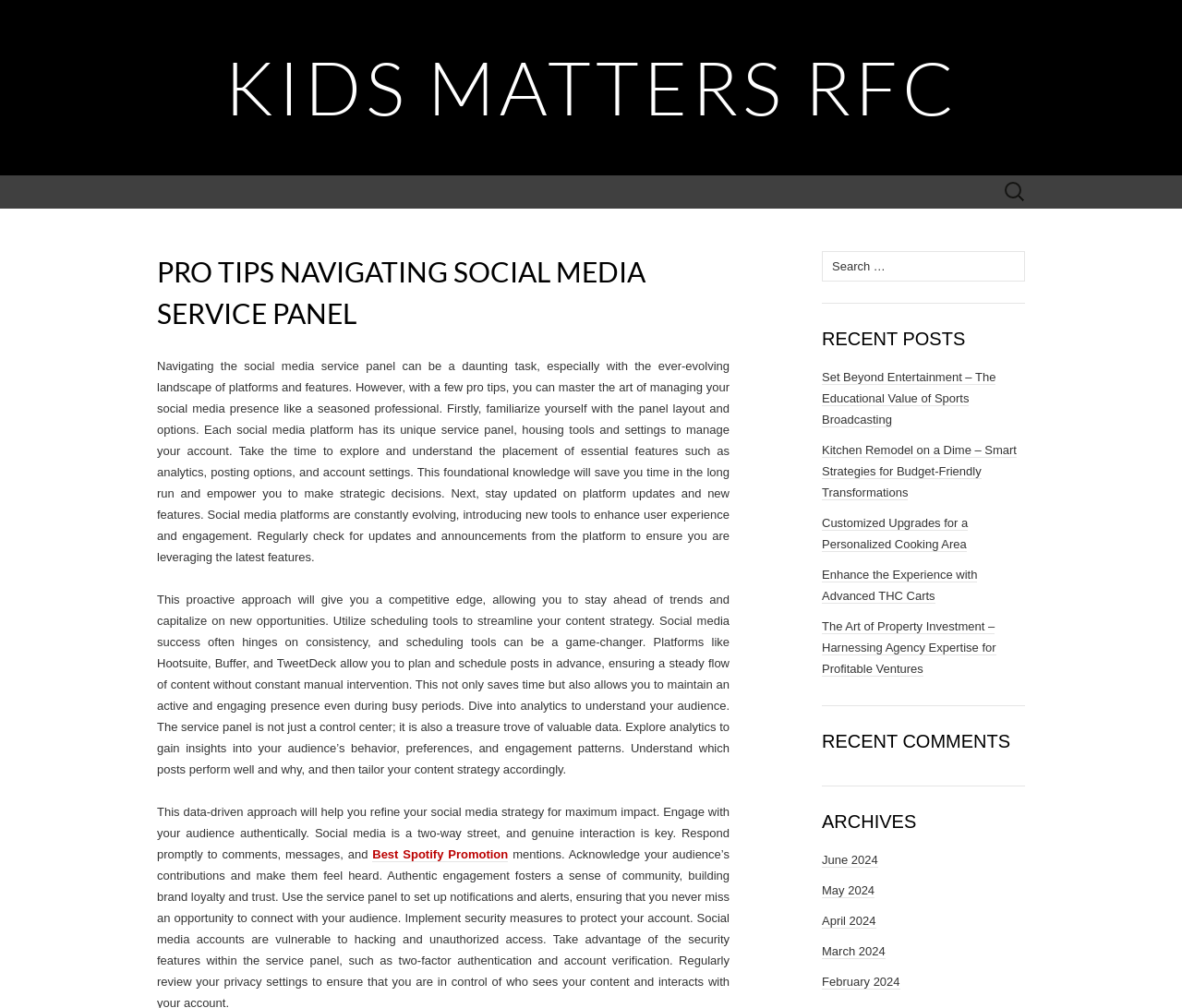What can be learned from analytics in social media?
Refer to the image and provide a thorough answer to the question.

The webpage suggests that analytics can provide valuable insights into audience behavior, preferences, and engagement patterns. By exploring analytics, users can understand which posts perform well and why, and then tailor their content strategy accordingly.